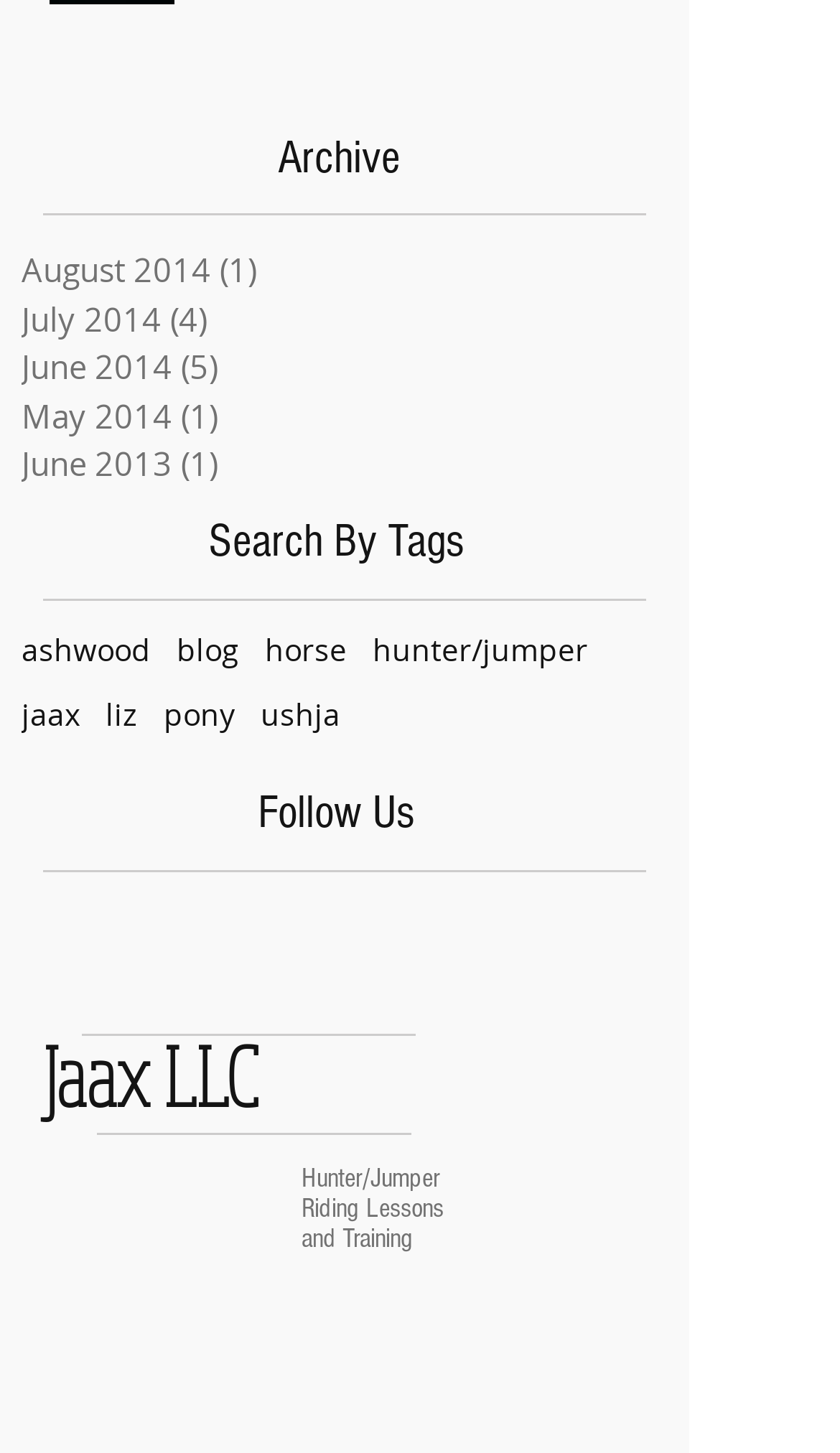Kindly determine the bounding box coordinates of the area that needs to be clicked to fulfill this instruction: "View Jaax LLC's YouTube channel".

[0.154, 0.935, 0.244, 0.987]